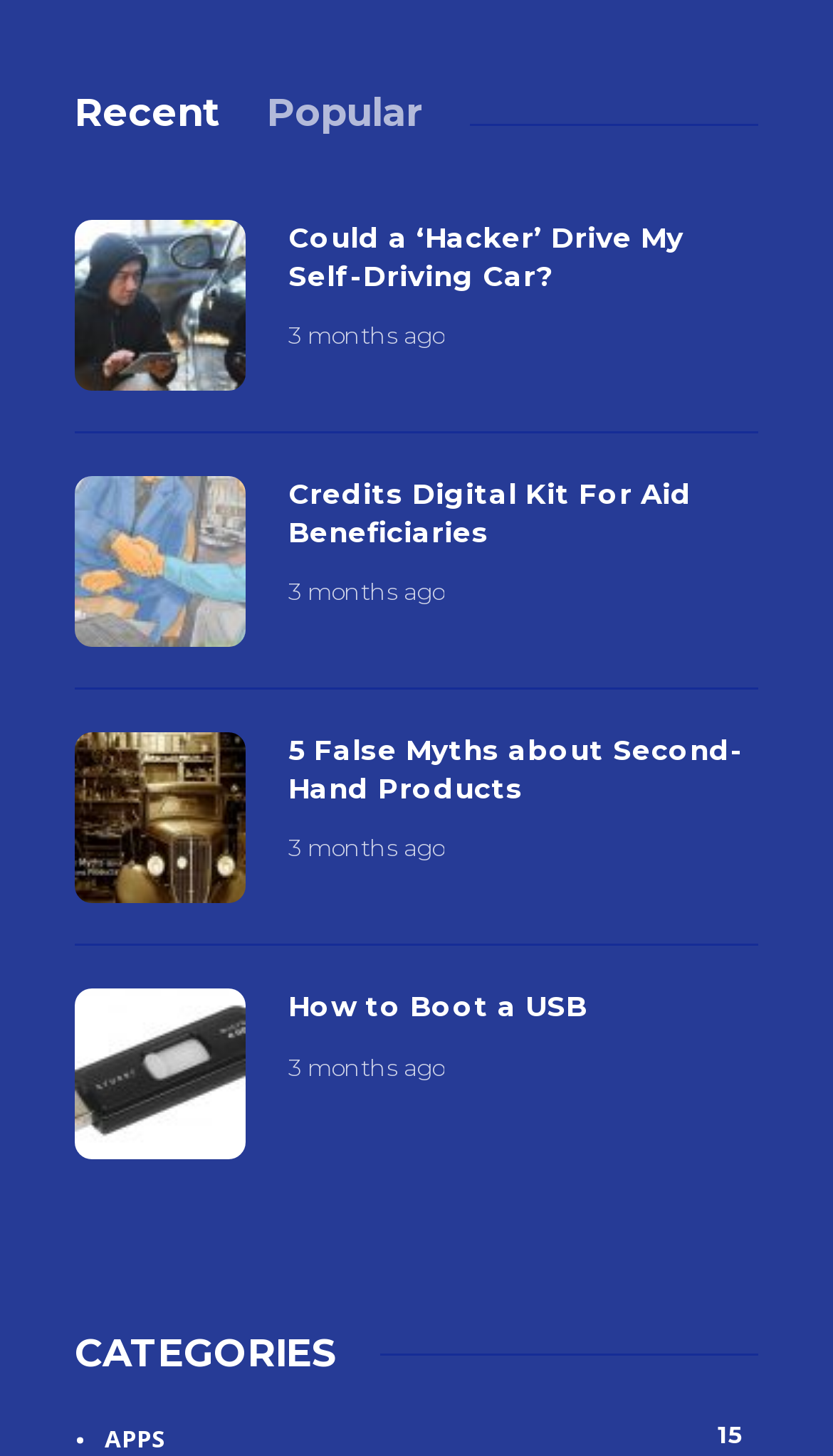What is the category section title?
Using the image as a reference, deliver a detailed and thorough answer to the question.

The category section title can be found in the heading element with the text 'CATEGORIES' which is located at the bottom of the webpage.